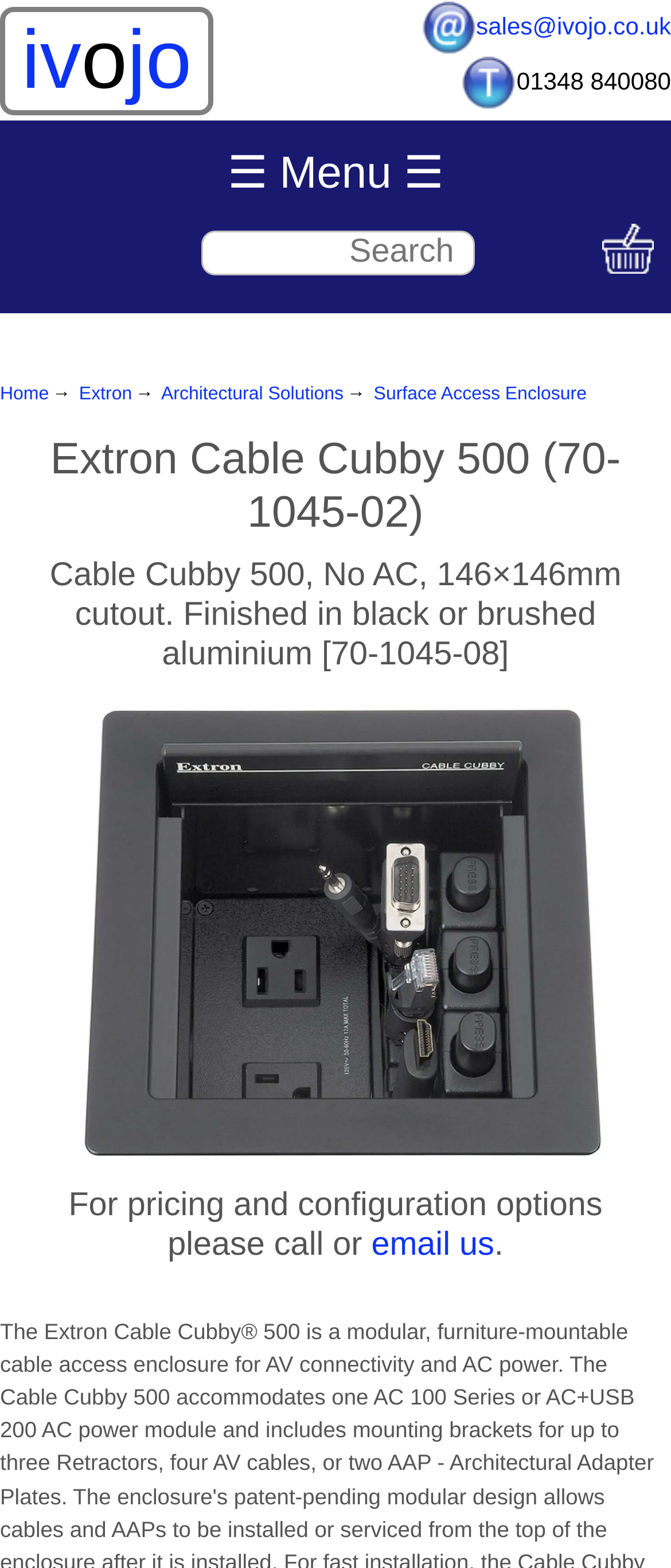Identify the bounding box coordinates for the element you need to click to achieve the following task: "Go to the next post". Provide the bounding box coordinates as four float numbers between 0 and 1, in the form [left, top, right, bottom].

None